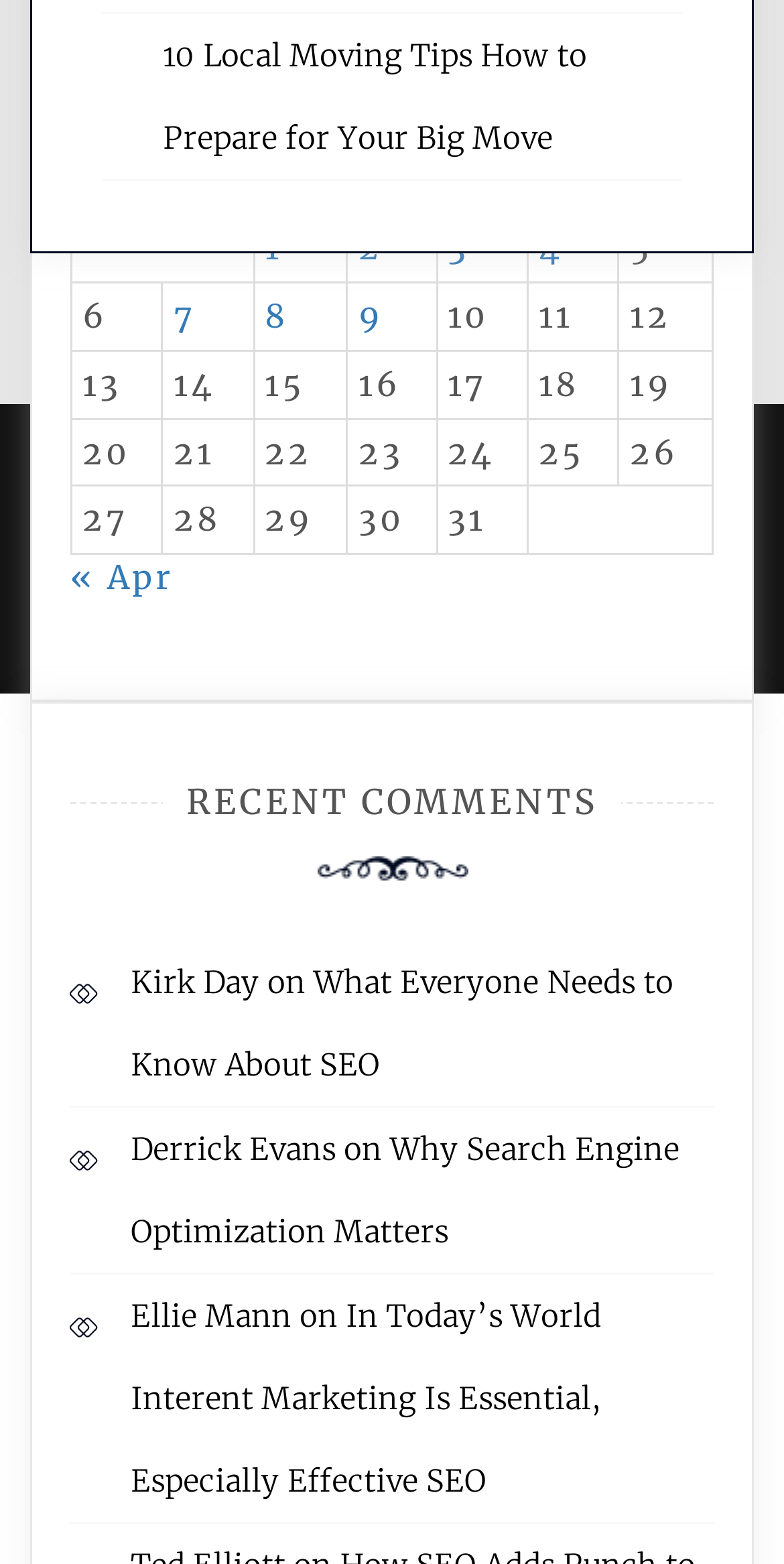Find the bounding box coordinates of the UI element according to this description: "Ample Themes".

[0.372, 0.358, 0.677, 0.378]